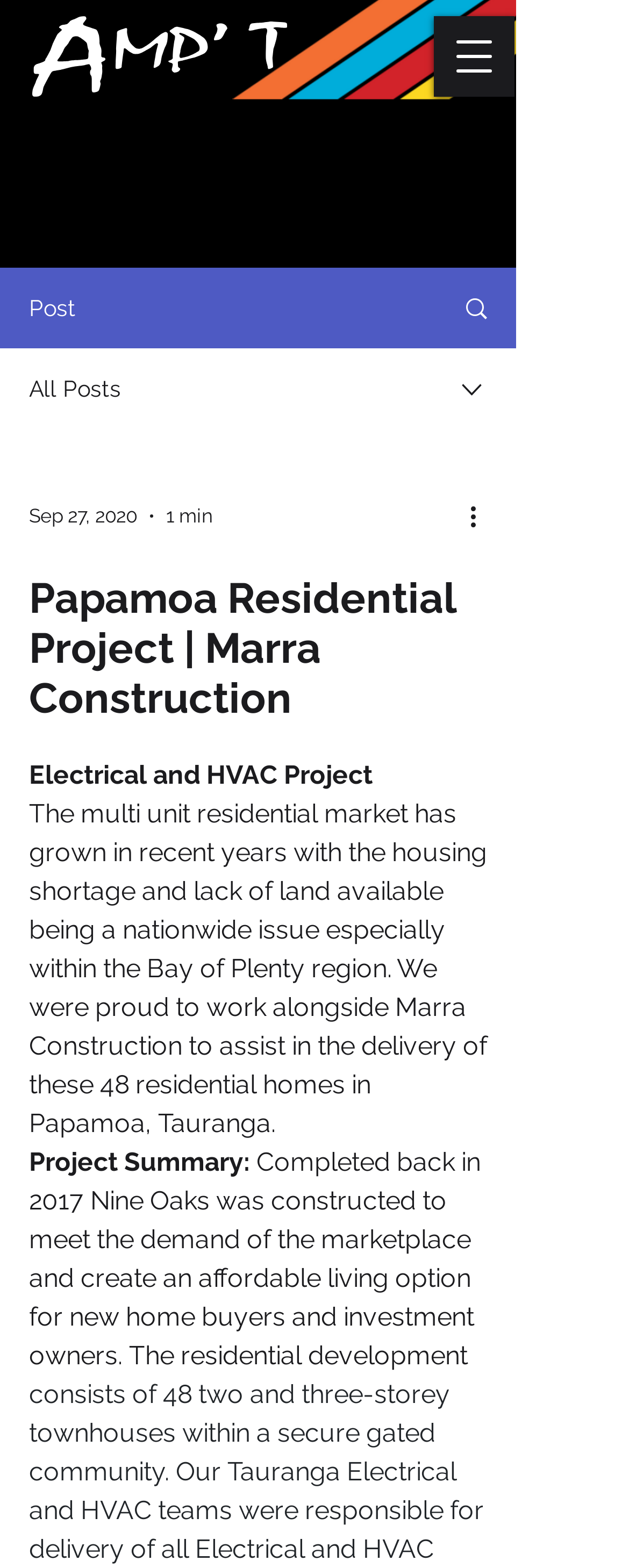What is the region where the housing shortage and lack of land are a nationwide issue?
Based on the visual information, provide a detailed and comprehensive answer.

I inferred this answer by reading the static text 'The multi unit residential market has grown in recent years with the housing shortage and lack of land available being a nationwide issue especially within the Bay of Plenty region.' which specifically mentions the region affected by the housing shortage.